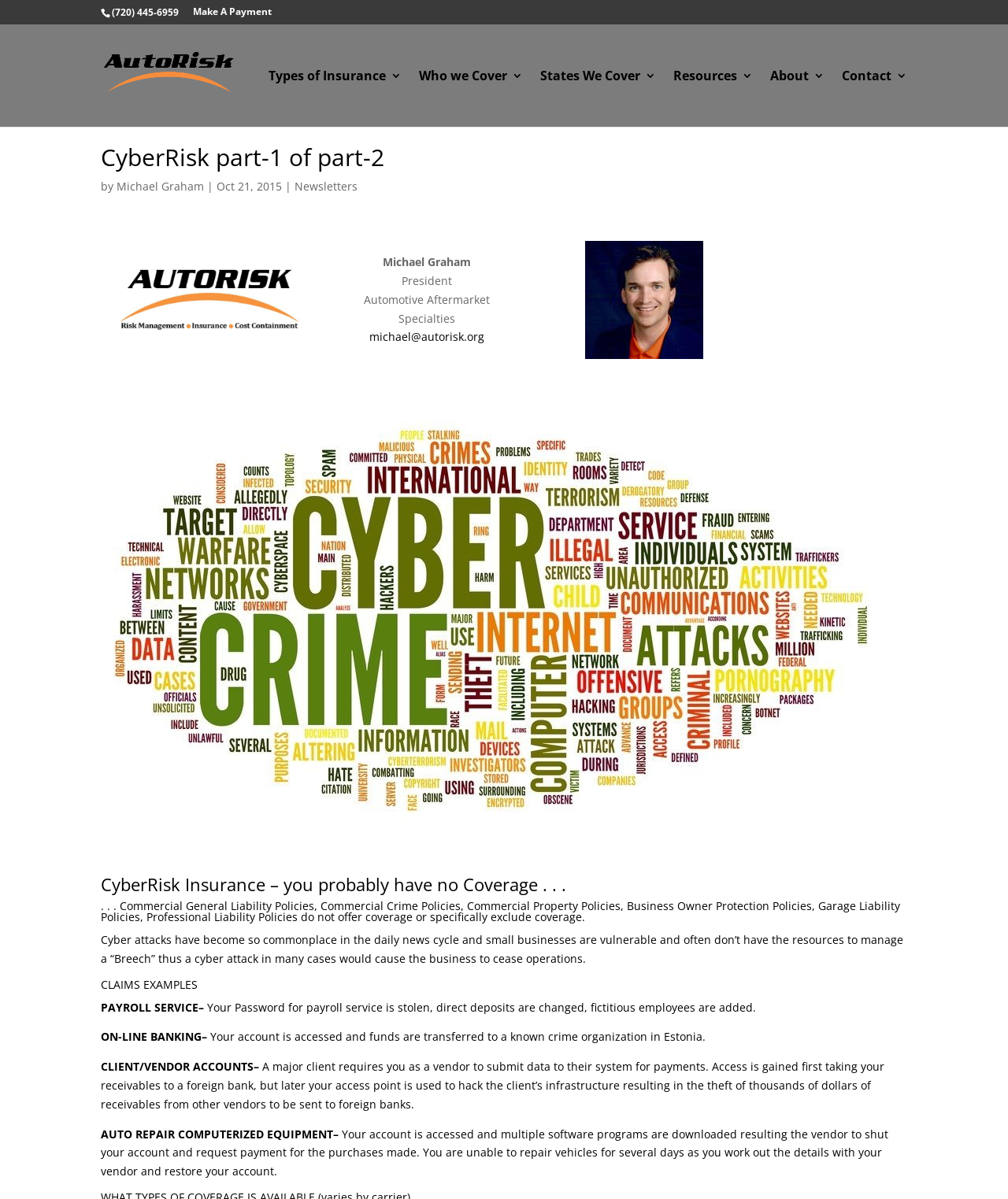Identify the main title of the webpage and generate its text content.

CyberRisk part-1 of part-2